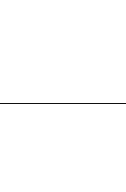What is the genre of the comic?
Craft a detailed and extensive response to the question.

The caption describes the comic as featuring dark and spooky tales, which suggests that the genre of the comic is horror or dark fantasy.